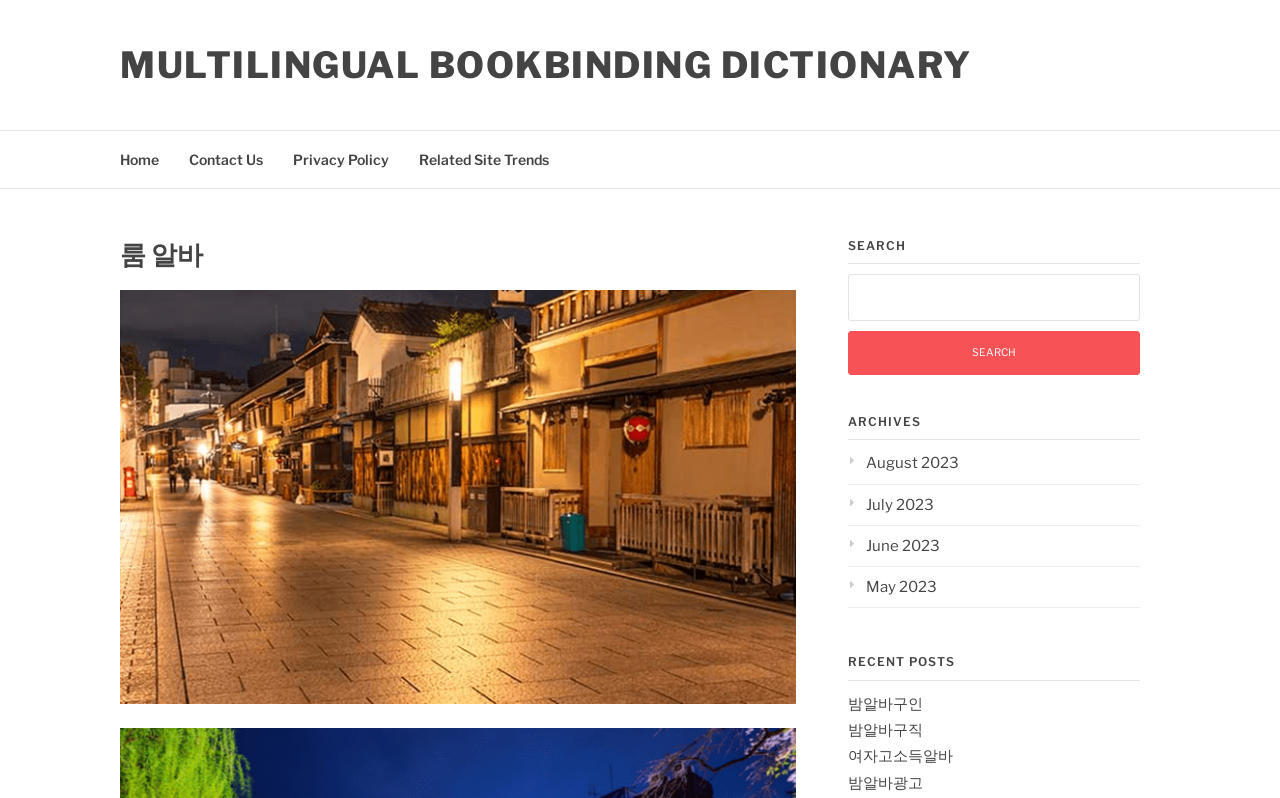Show me the bounding box coordinates of the clickable region to achieve the task as per the instruction: "Search for a term".

[0.662, 0.344, 0.891, 0.47]